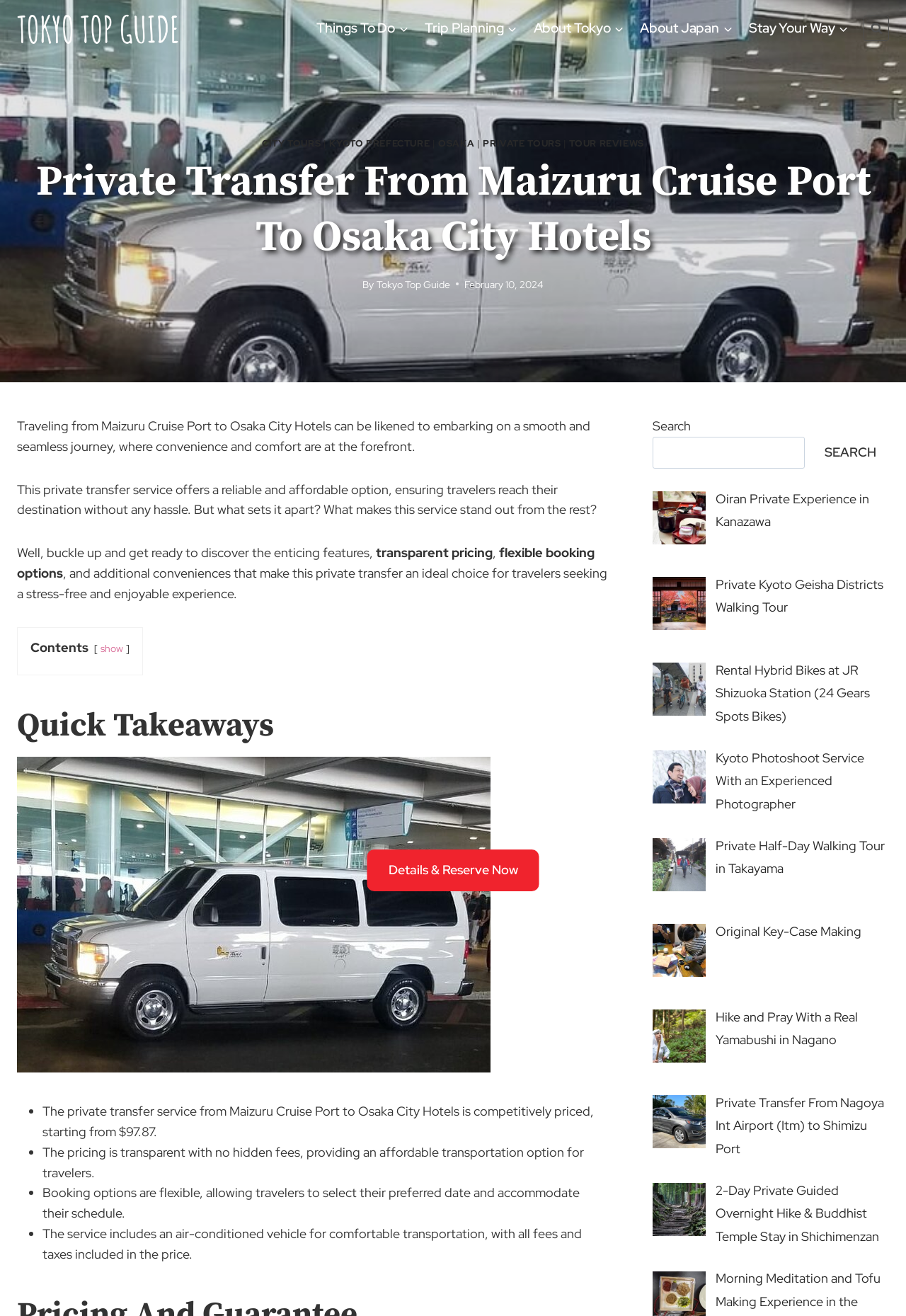Identify and provide the bounding box for the element described by: "Tokyo Top Guide".

[0.415, 0.211, 0.497, 0.221]